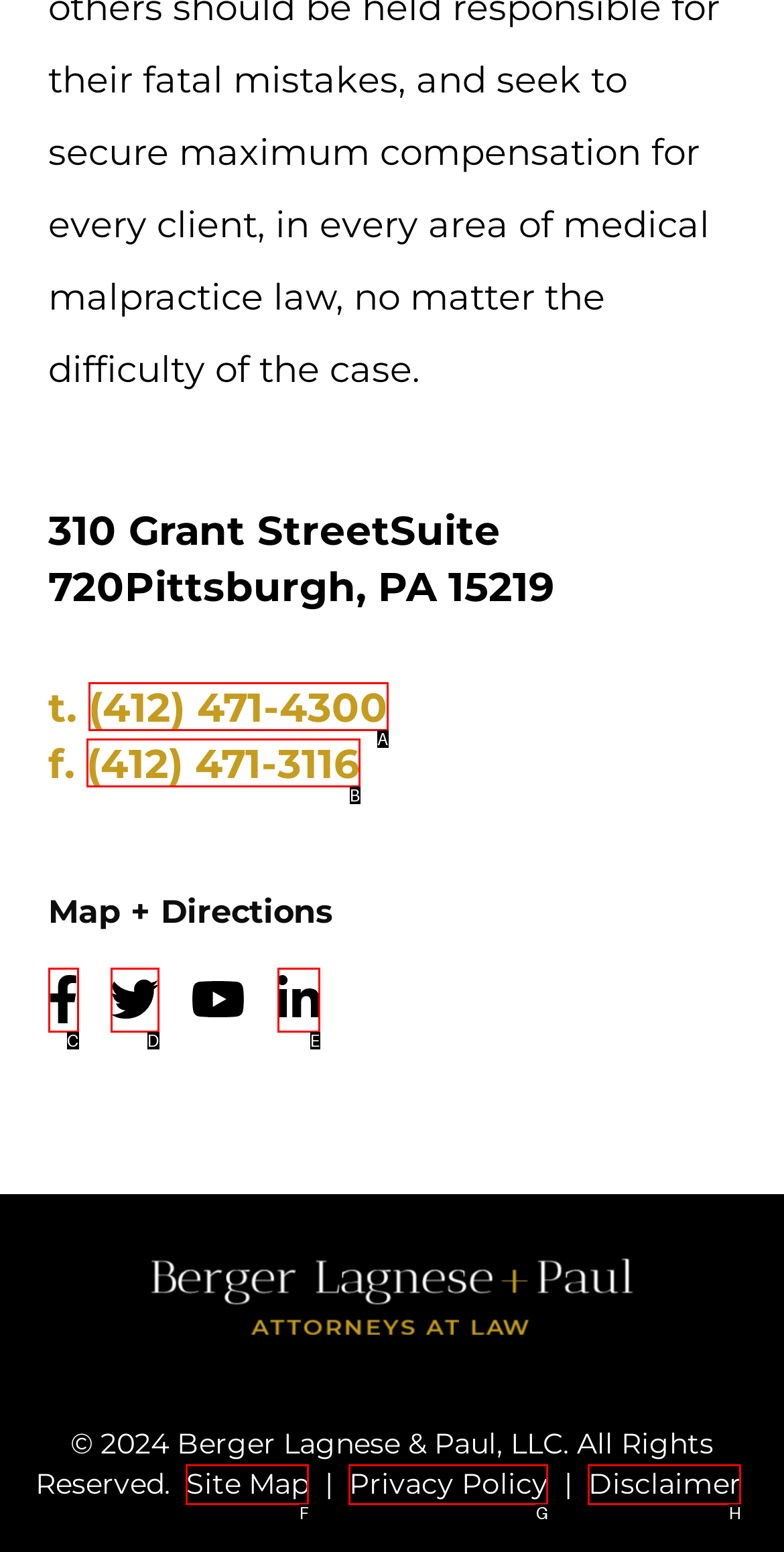Identify which HTML element aligns with the description: aria-label="Twitter Page"
Answer using the letter of the correct choice from the options available.

D